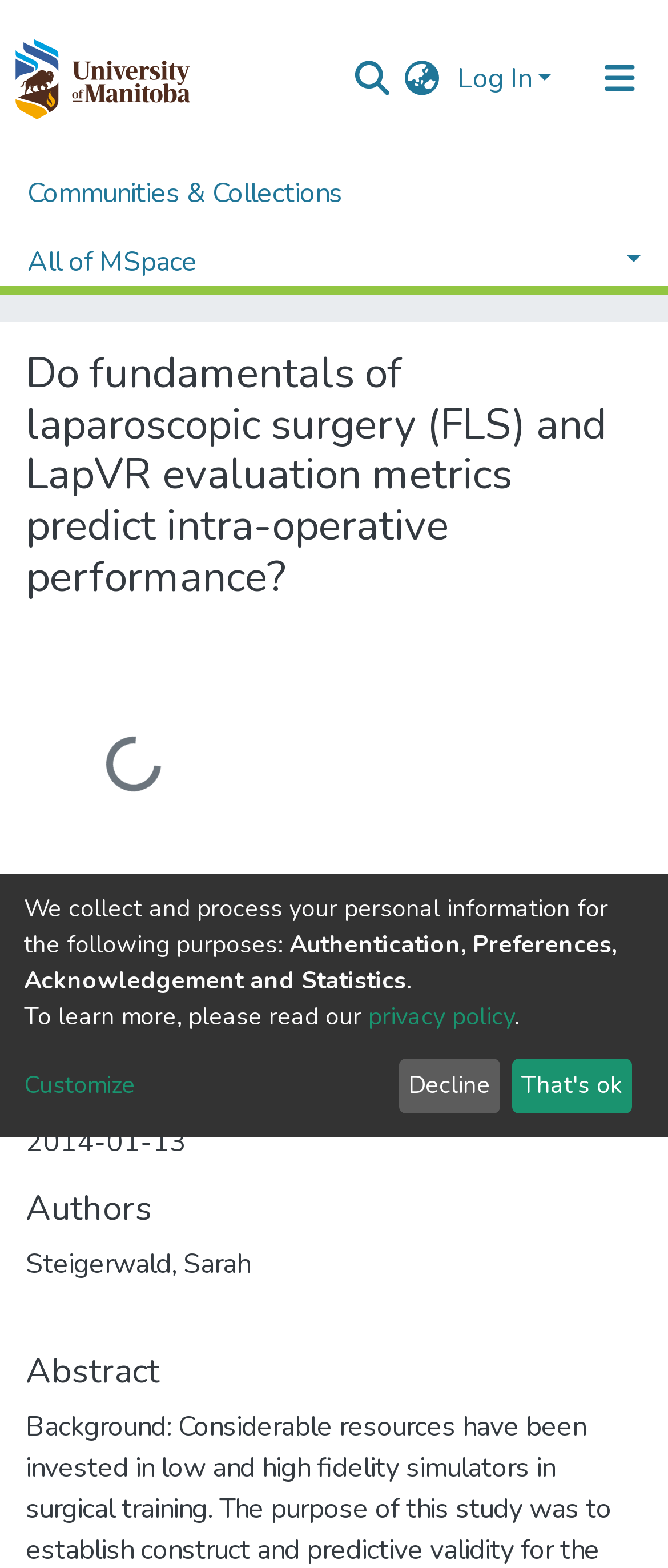Answer briefly with one word or phrase:
What is the language of the webpage?

English